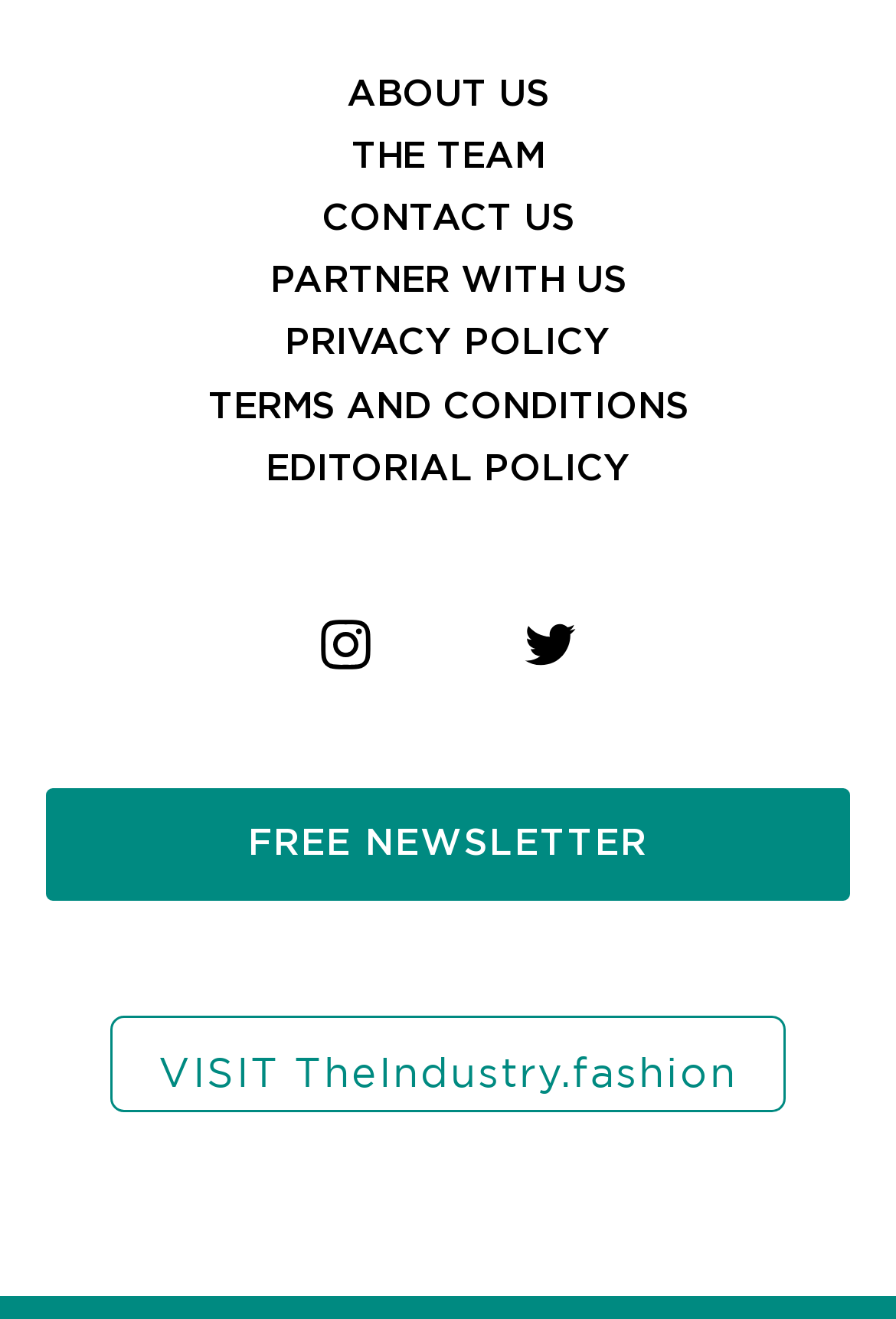Identify the bounding box coordinates of the region that should be clicked to execute the following instruction: "visit about us page".

[0.336, 0.048, 0.664, 0.095]